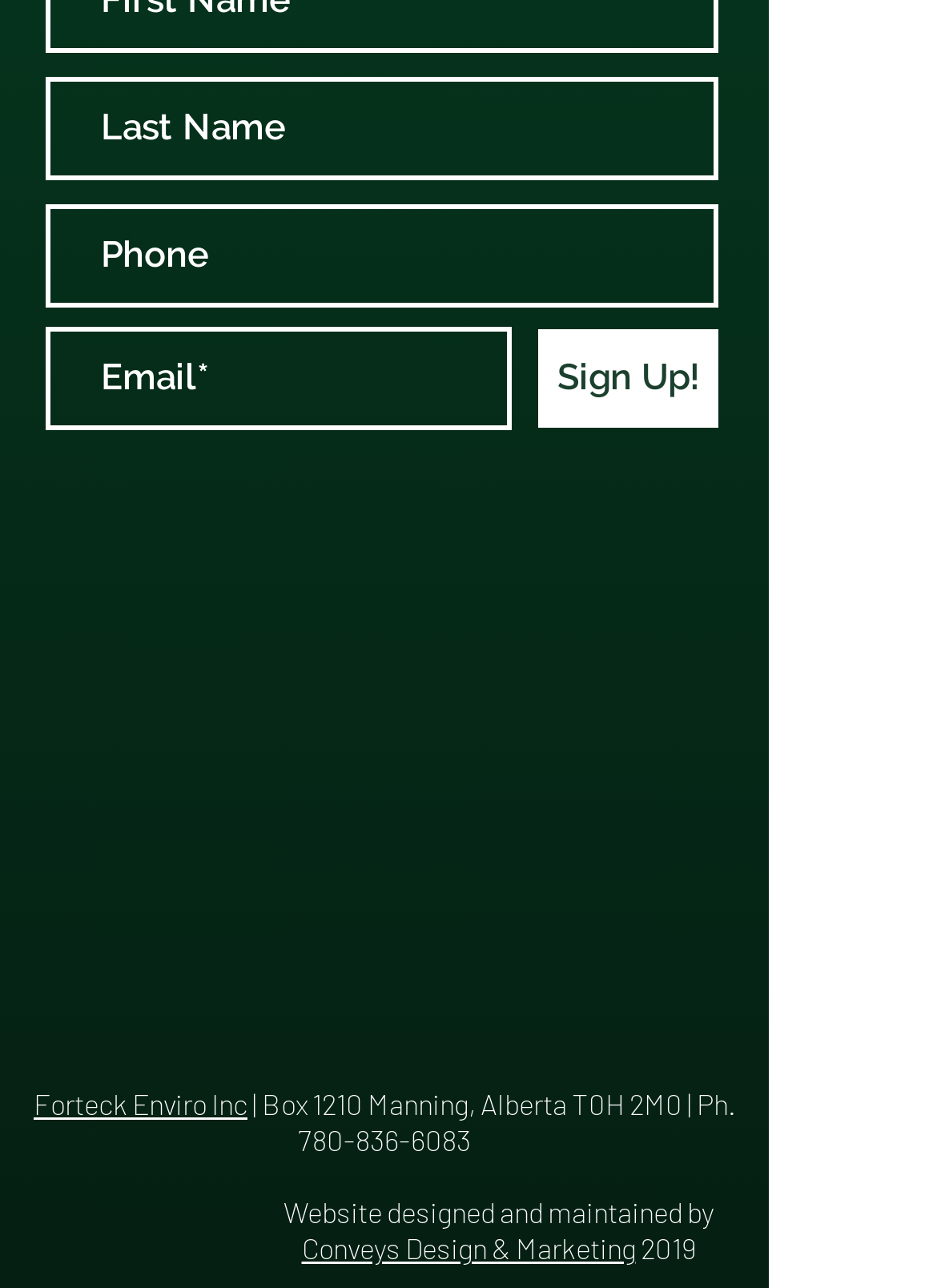Refer to the image and provide an in-depth answer to the question:
What is the design company's name?

I found the design company's name by looking at the heading element at the bottom of the page. The heading element has a bounding box coordinate of [0.292, 0.928, 0.772, 0.984] and contains a link element with the design company's name.